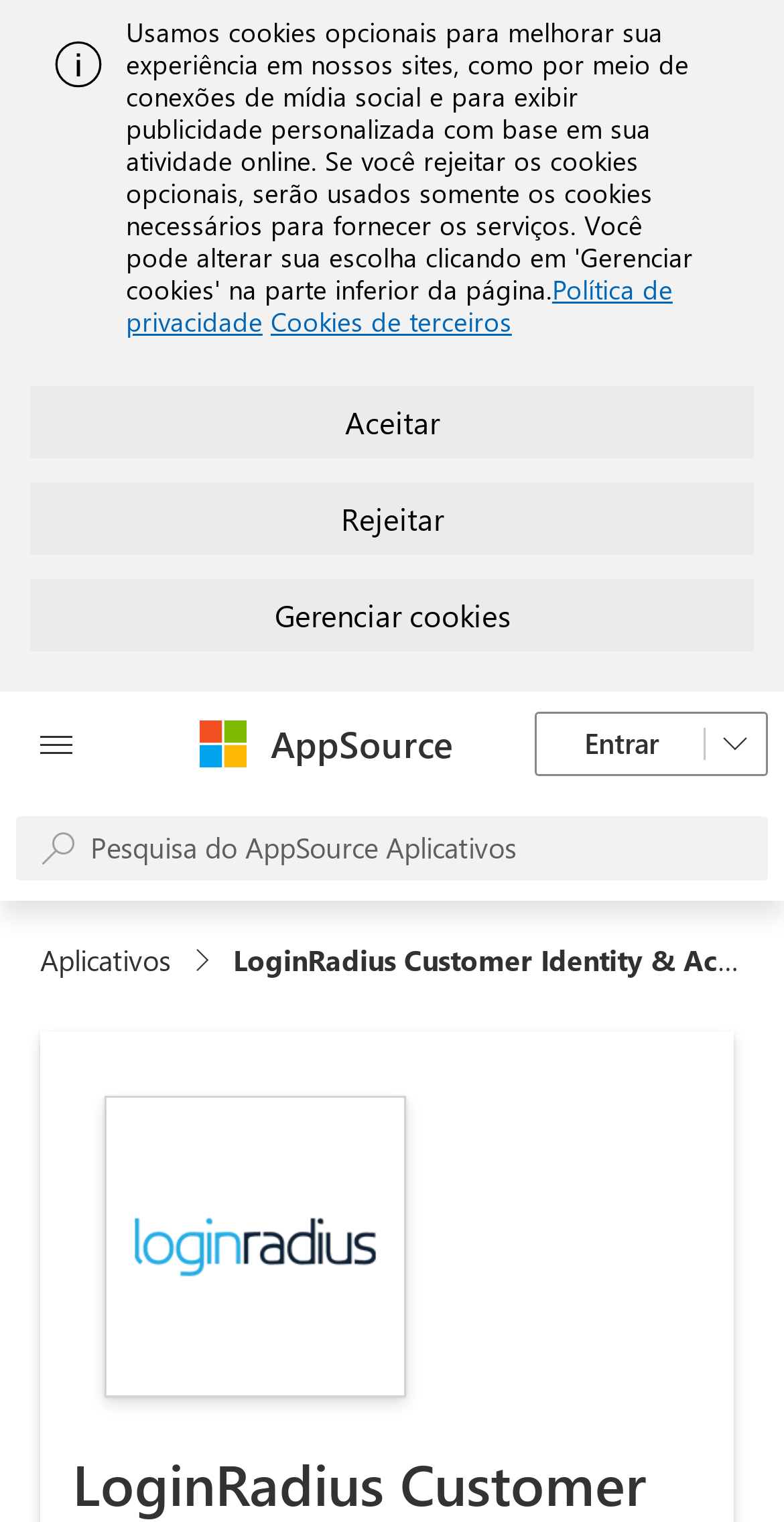Use a single word or phrase to answer the question:
How many buttons are on the webpage?

7